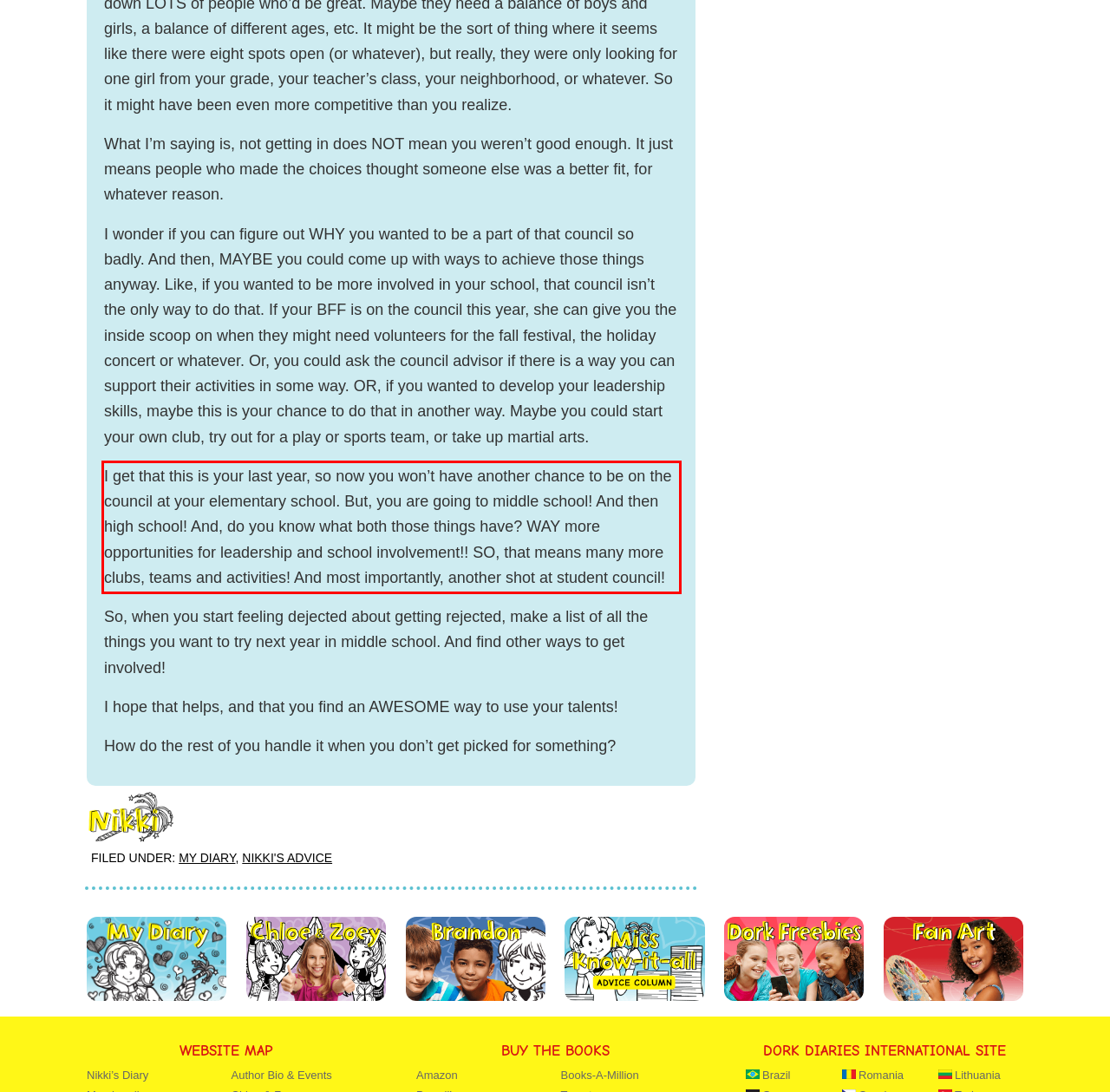Please recognize and transcribe the text located inside the red bounding box in the webpage image.

I get that this is your last year, so now you won’t have another chance to be on the council at your elementary school. But, you are going to middle school! And then high school! And, do you know what both those things have? WAY more opportunities for leadership and school involvement!! SO, that means many more clubs, teams and activities! And most importantly, another shot at student council!